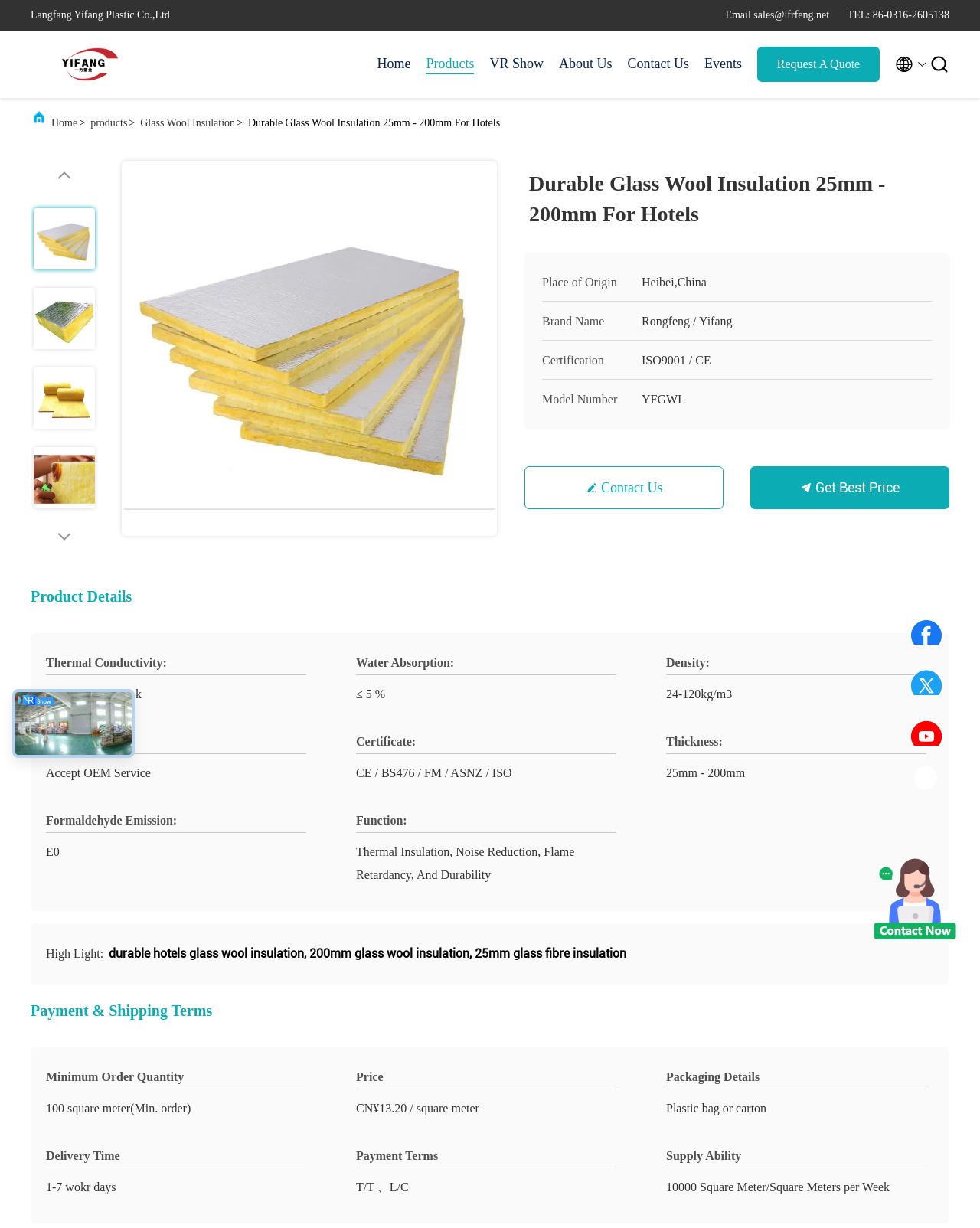Highlight the bounding box coordinates of the element you need to click to perform the following instruction: "Click the 'Request A Quote' button."

[0.773, 0.038, 0.898, 0.067]